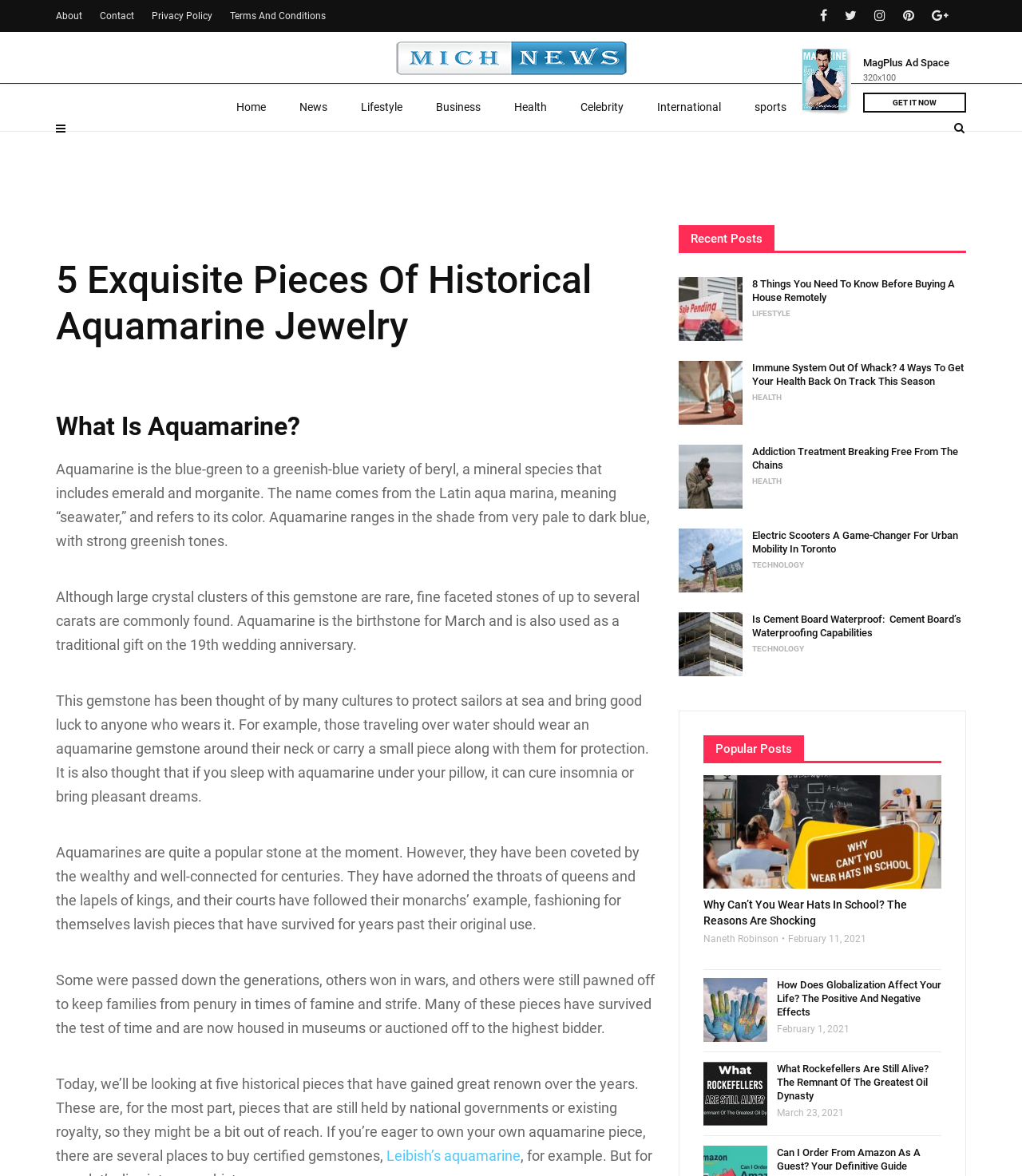What is the purpose of wearing an aquamarine gemstone?
Please provide a comprehensive answer based on the details in the screenshot.

According to the webpage, wearing an aquamarine gemstone is believed to bring protection and good luck, especially for those traveling over water.